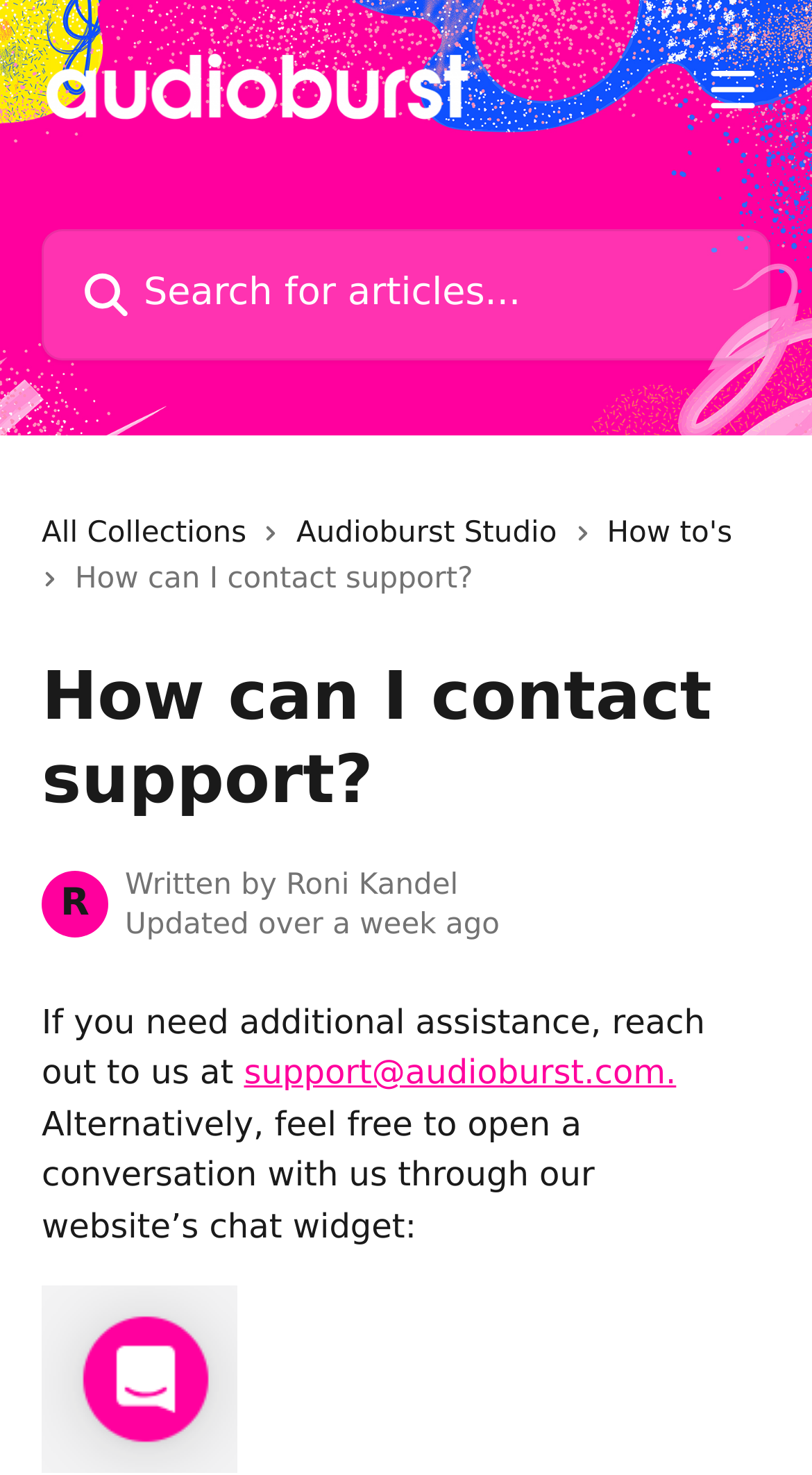When was the article 'How can I contact support?' updated?
Please craft a detailed and exhaustive response to the question.

The update time of the article 'How can I contact support?' is mentioned in the main content section of the webpage, where it is written as 'Updated over a week ago'.